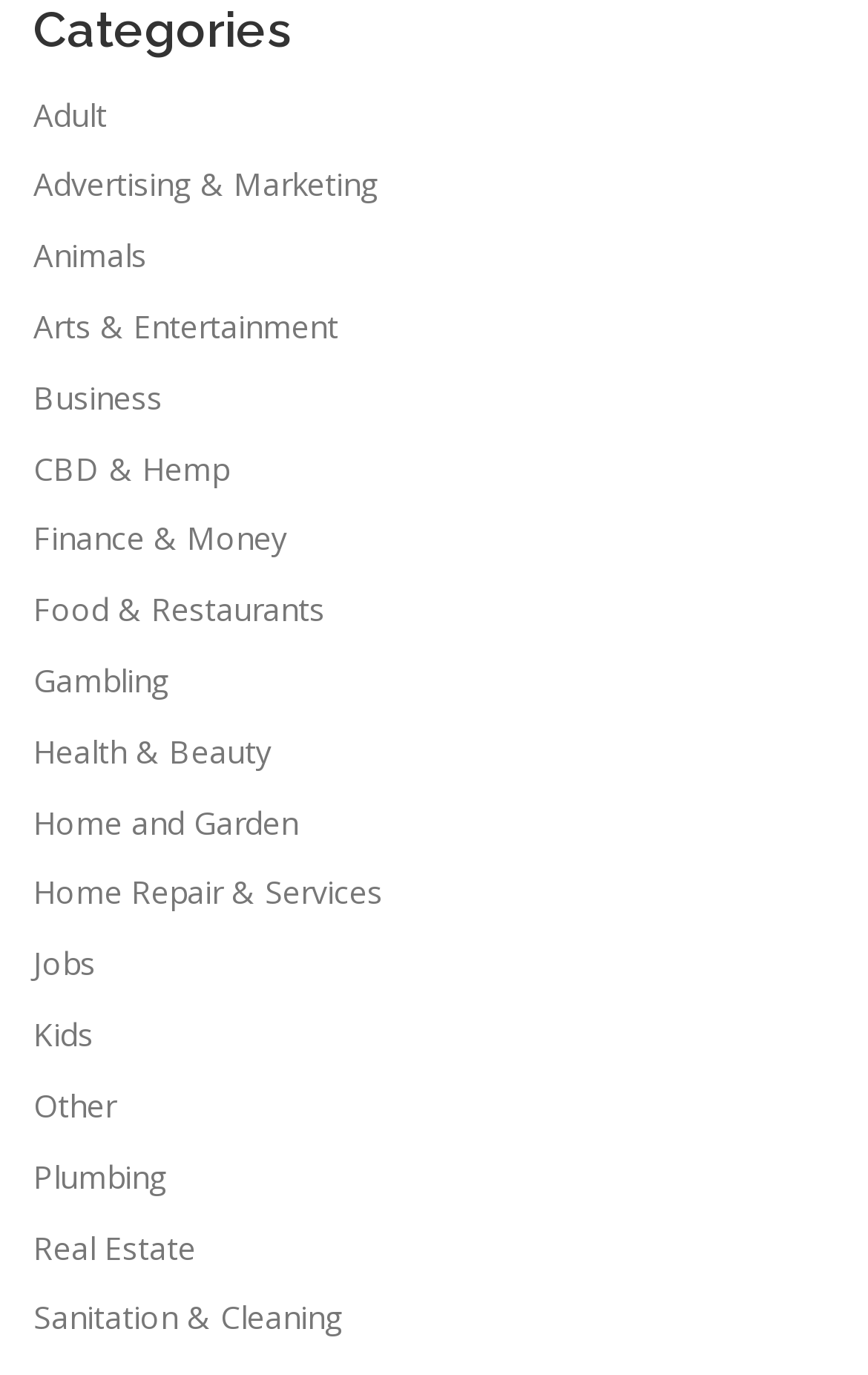Determine the bounding box coordinates of the clickable region to carry out the instruction: "Explore the 'Home and Garden' category".

[0.038, 0.582, 0.344, 0.613]